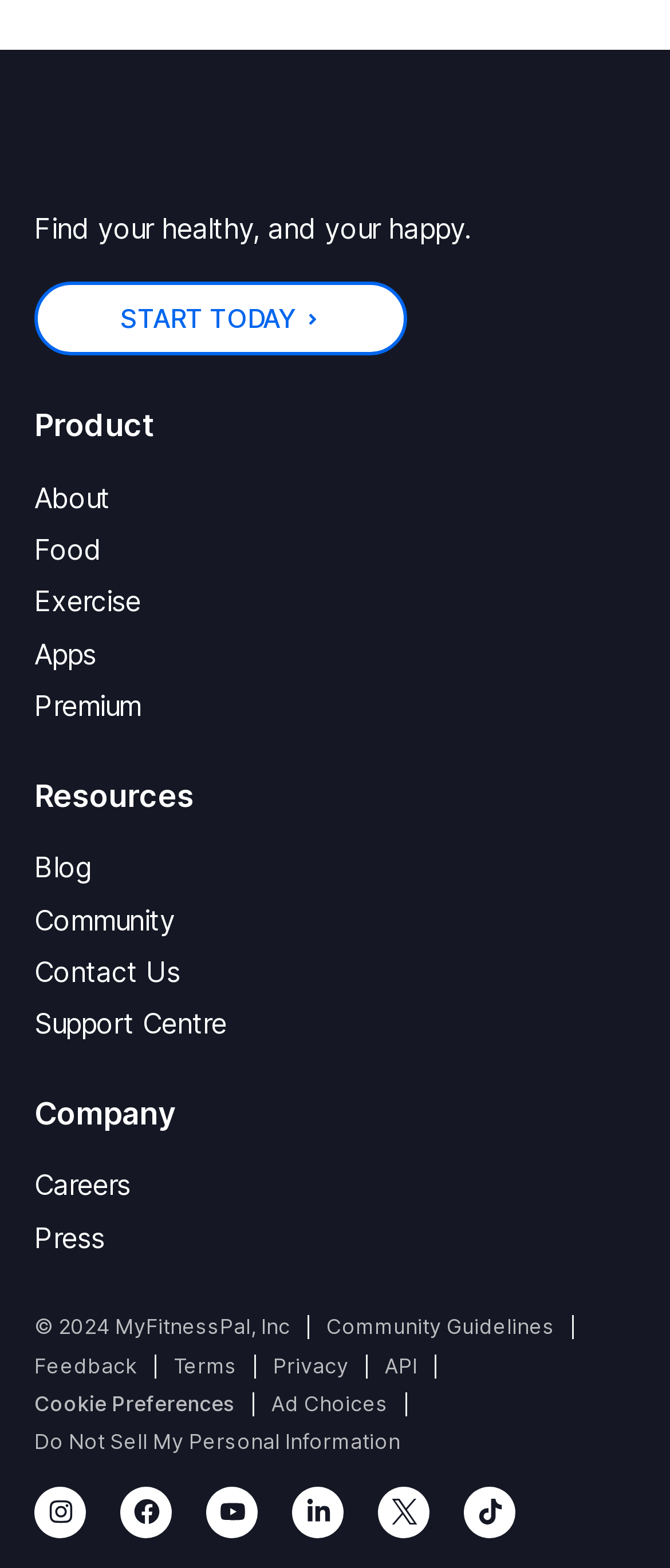Determine the bounding box coordinates for the clickable element required to fulfill the instruction: "Visit 'Instagram'". Provide the coordinates as four float numbers between 0 and 1, i.e., [left, top, right, bottom].

[0.051, 0.948, 0.128, 0.981]